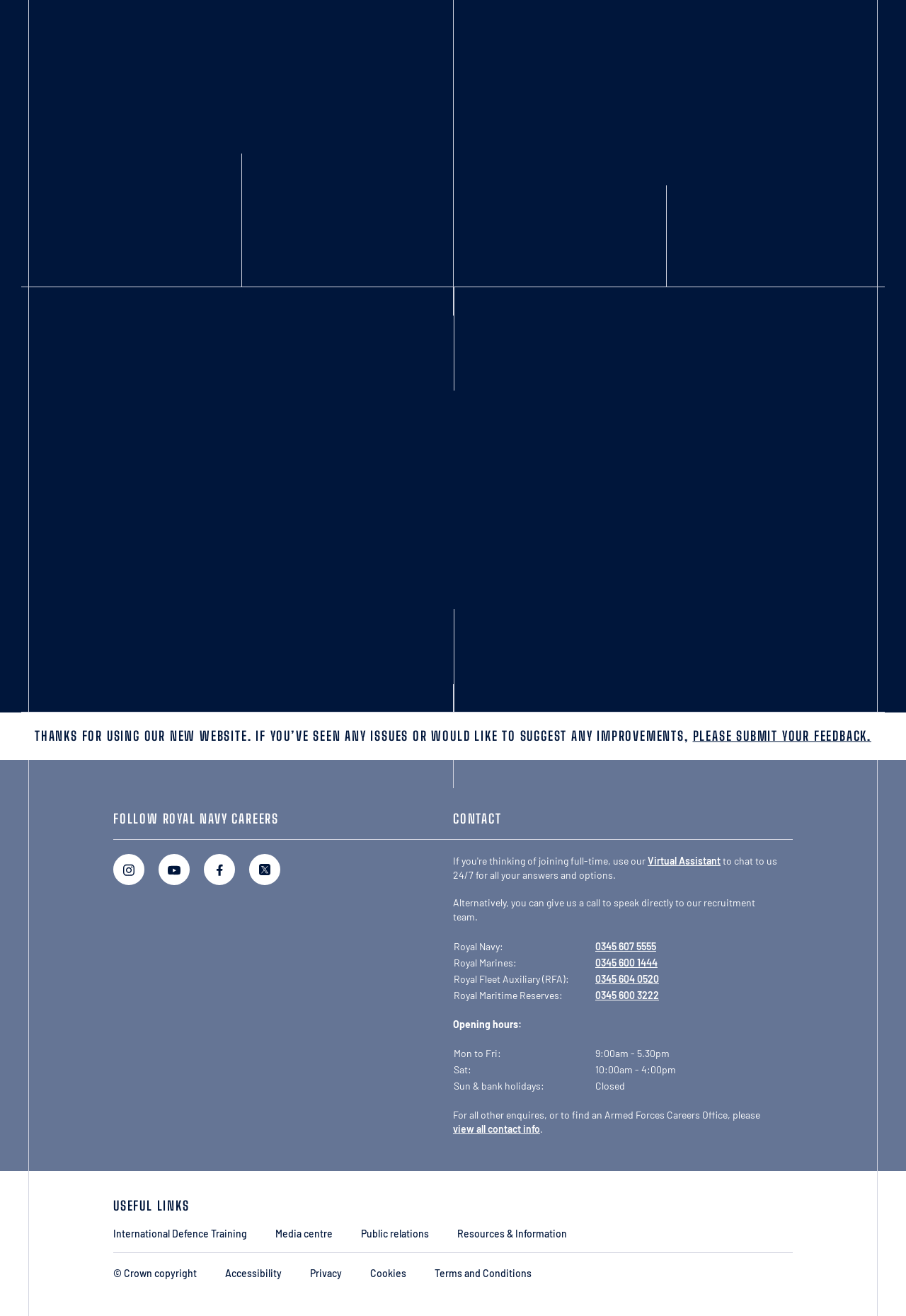What is the purpose of the 'TAKE THE CHALLENGE' button?
Using the visual information, respond with a single word or phrase.

To join the Navy